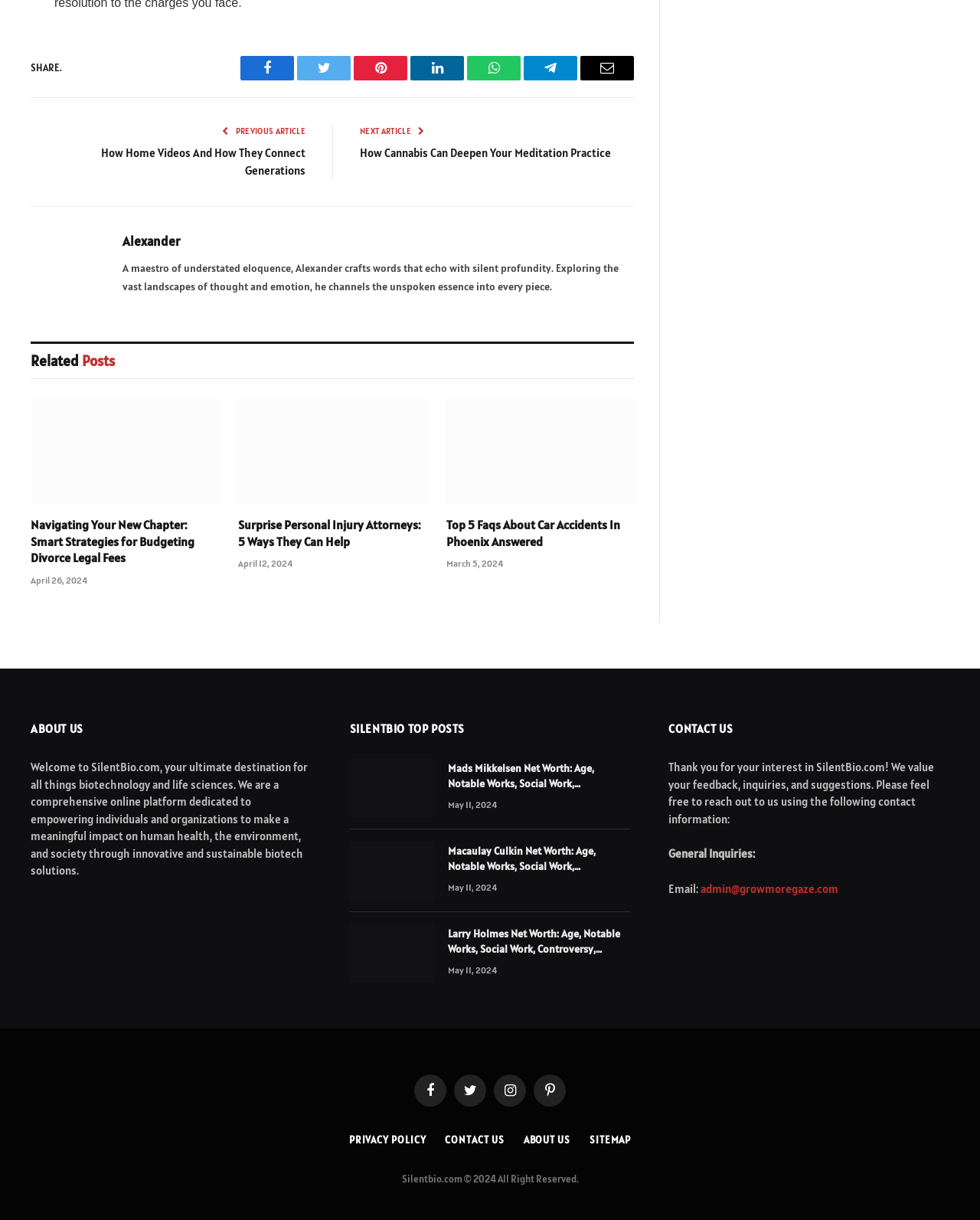Please locate the UI element described by "About Us" and provide its bounding box coordinates.

[0.534, 0.929, 0.582, 0.94]